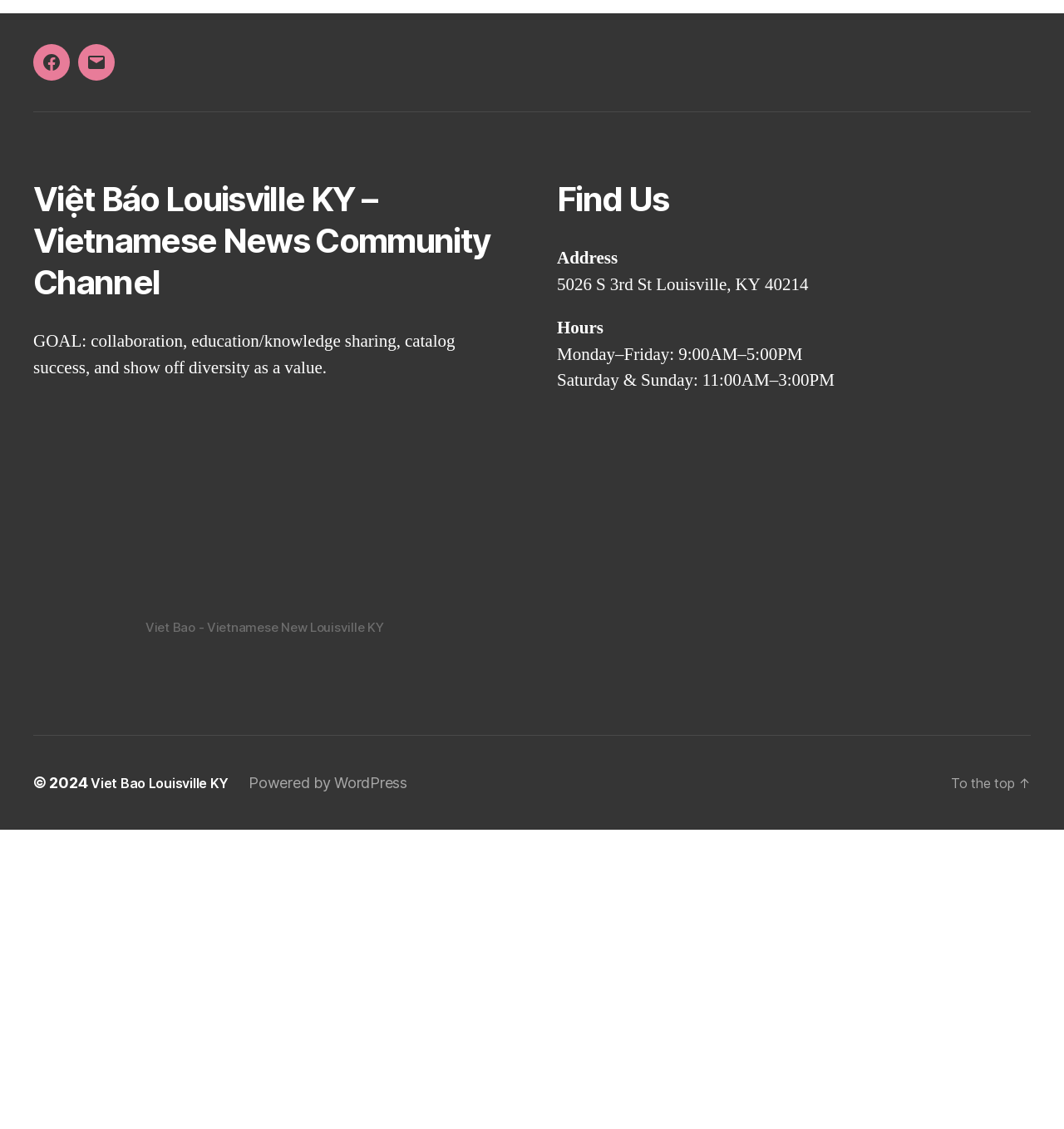What is the address of Viet Bao?
Provide a short answer using one word or a brief phrase based on the image.

5026 S 3rd St Louisville, KY 40214